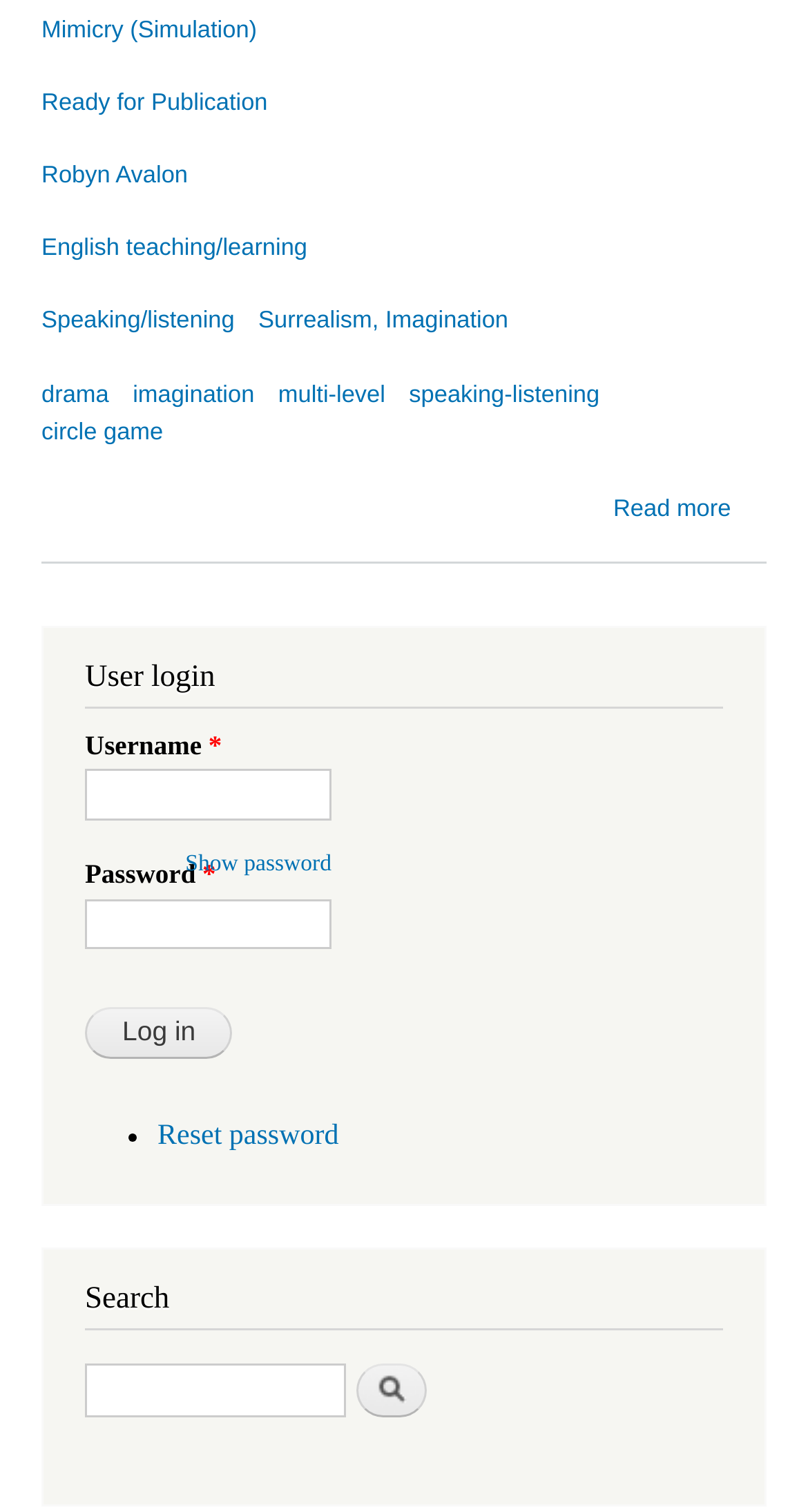What is the purpose of the textbox with a label 'Username'?
Respond to the question with a single word or phrase according to the image.

To input username